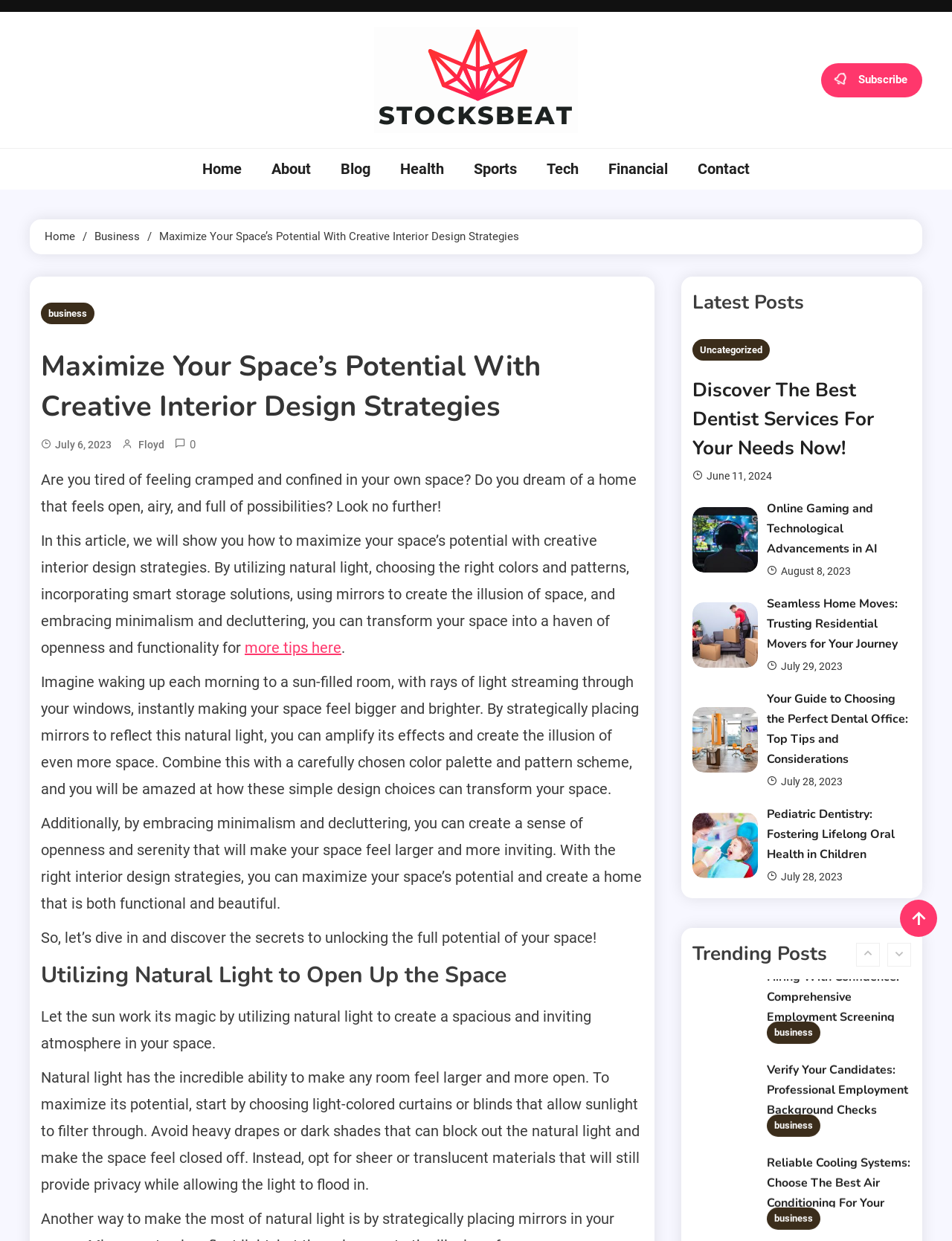Pinpoint the bounding box coordinates for the area that should be clicked to perform the following instruction: "Add selected to cart".

None